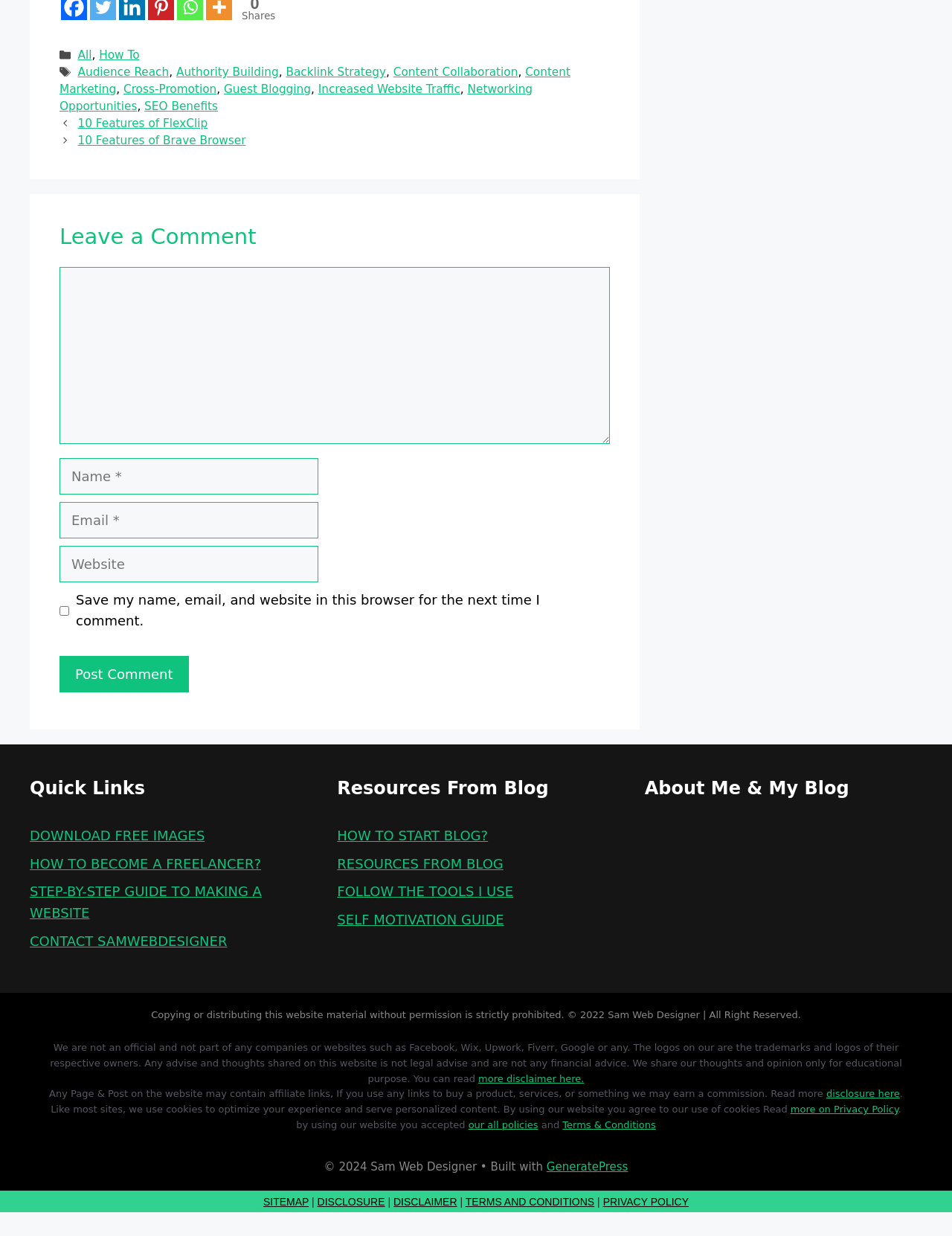Answer the question briefly using a single word or phrase: 
What categories of posts are available on this website?

Various categories